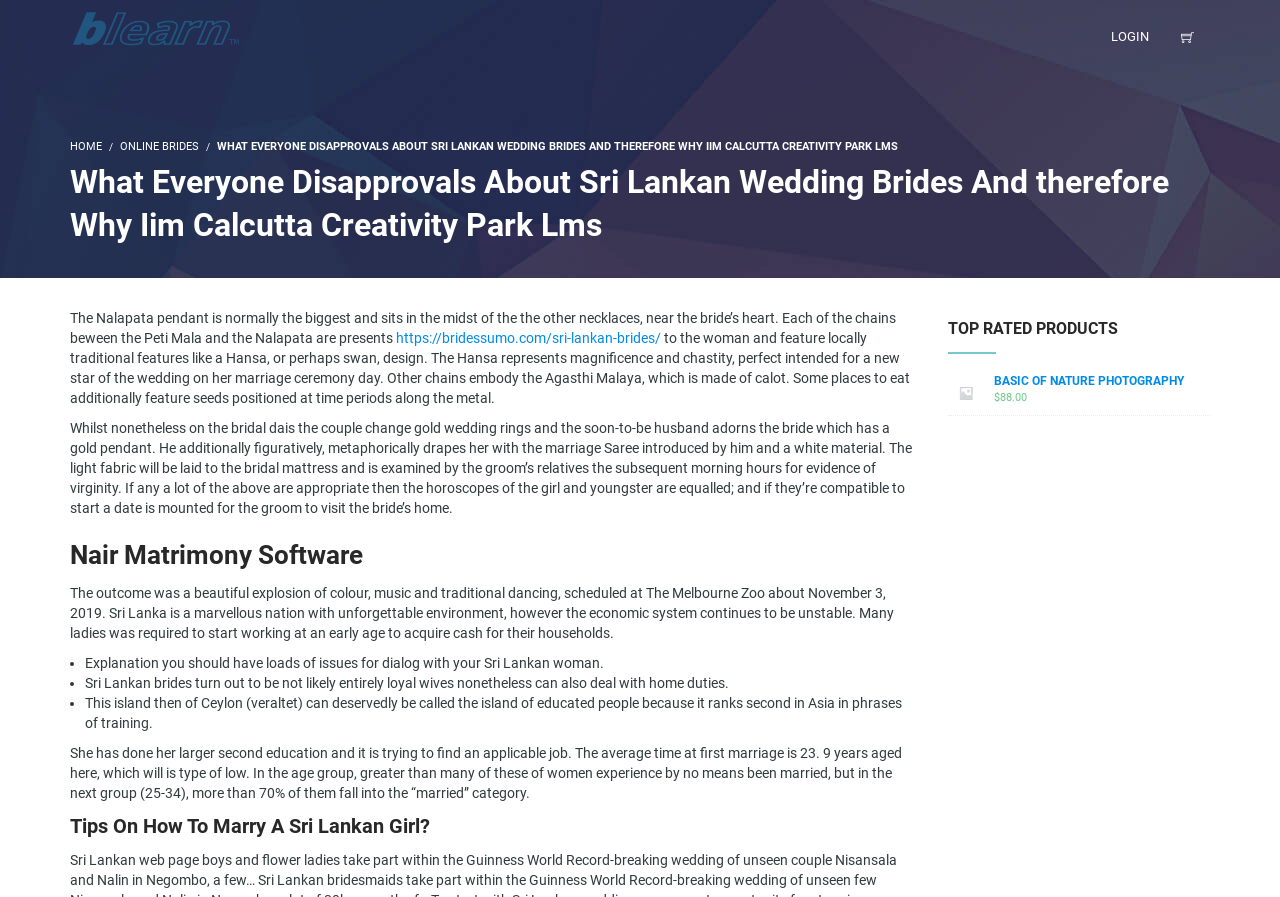For the element described, predict the bounding box coordinates as (top-left x, top-left y, bottom-right x, bottom-right y). All values should be between 0 and 1. Element description: https://bridessumo.com/sri-lankan-brides/

[0.309, 0.367, 0.516, 0.385]